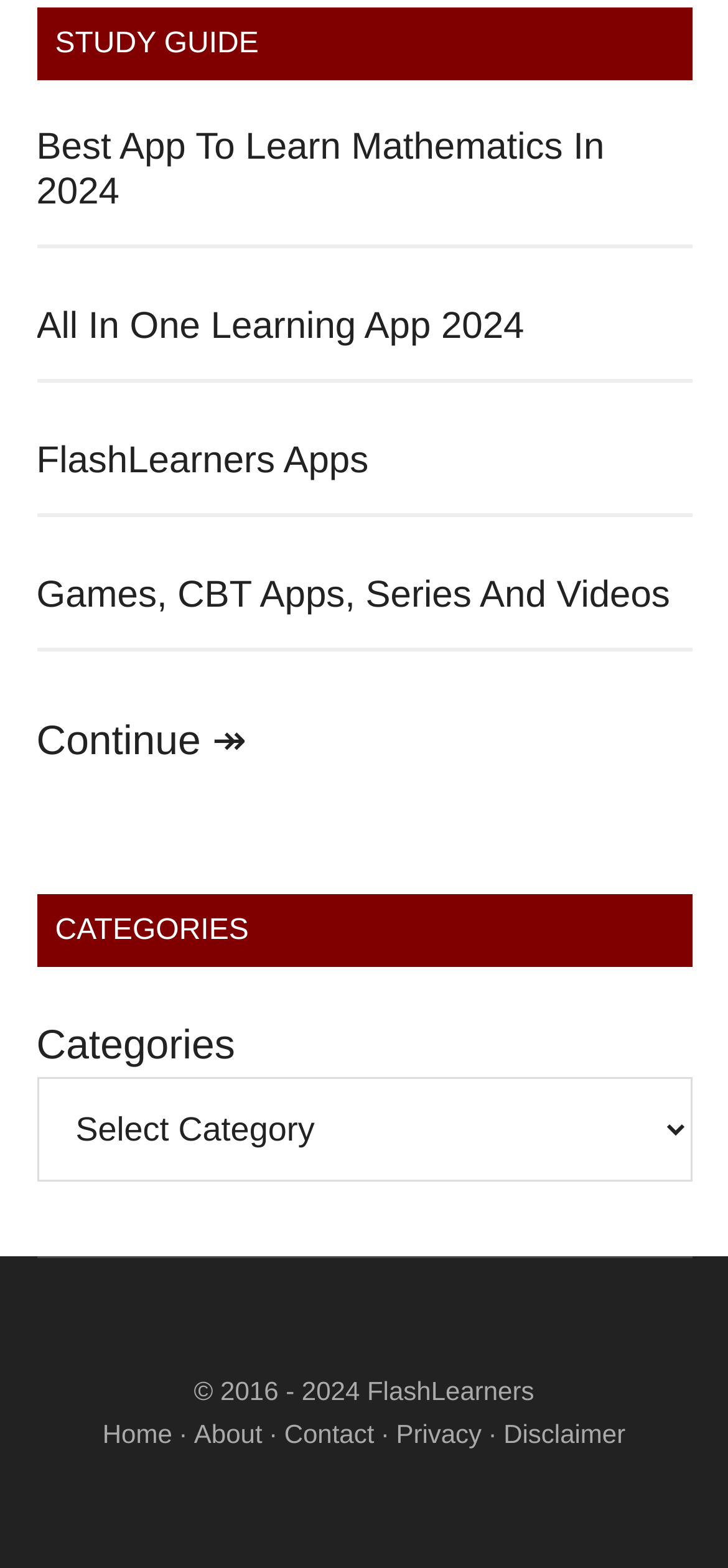Please mark the clickable region by giving the bounding box coordinates needed to complete this instruction: "Click on 'Continue'".

[0.05, 0.457, 0.338, 0.487]